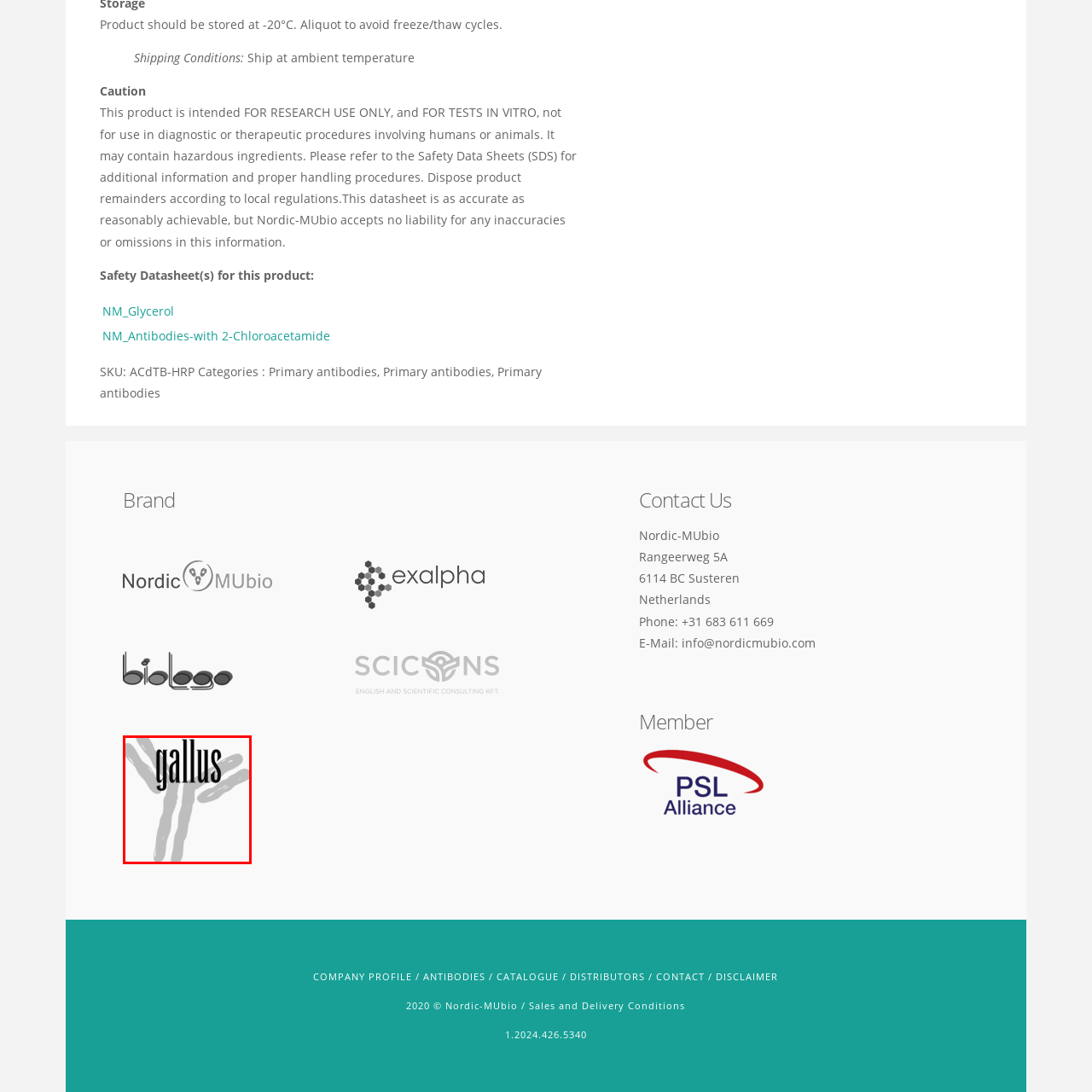What is the purpose of the logo?
Inspect the image indicated by the red outline and answer the question with a single word or short phrase.

Branding efforts